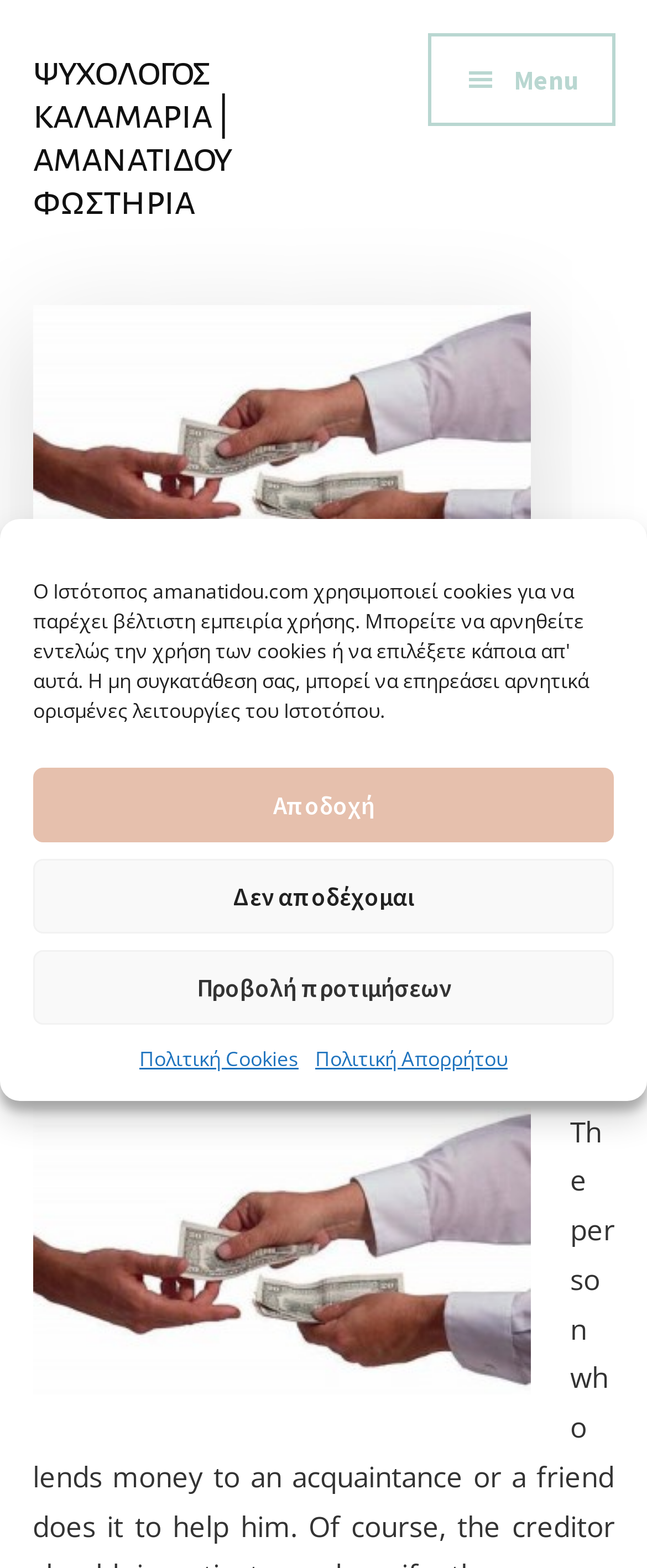Please answer the following question using a single word or phrase: 
What type of therapy does the psychologist specialize in?

Cognitive Behavioral Therapy